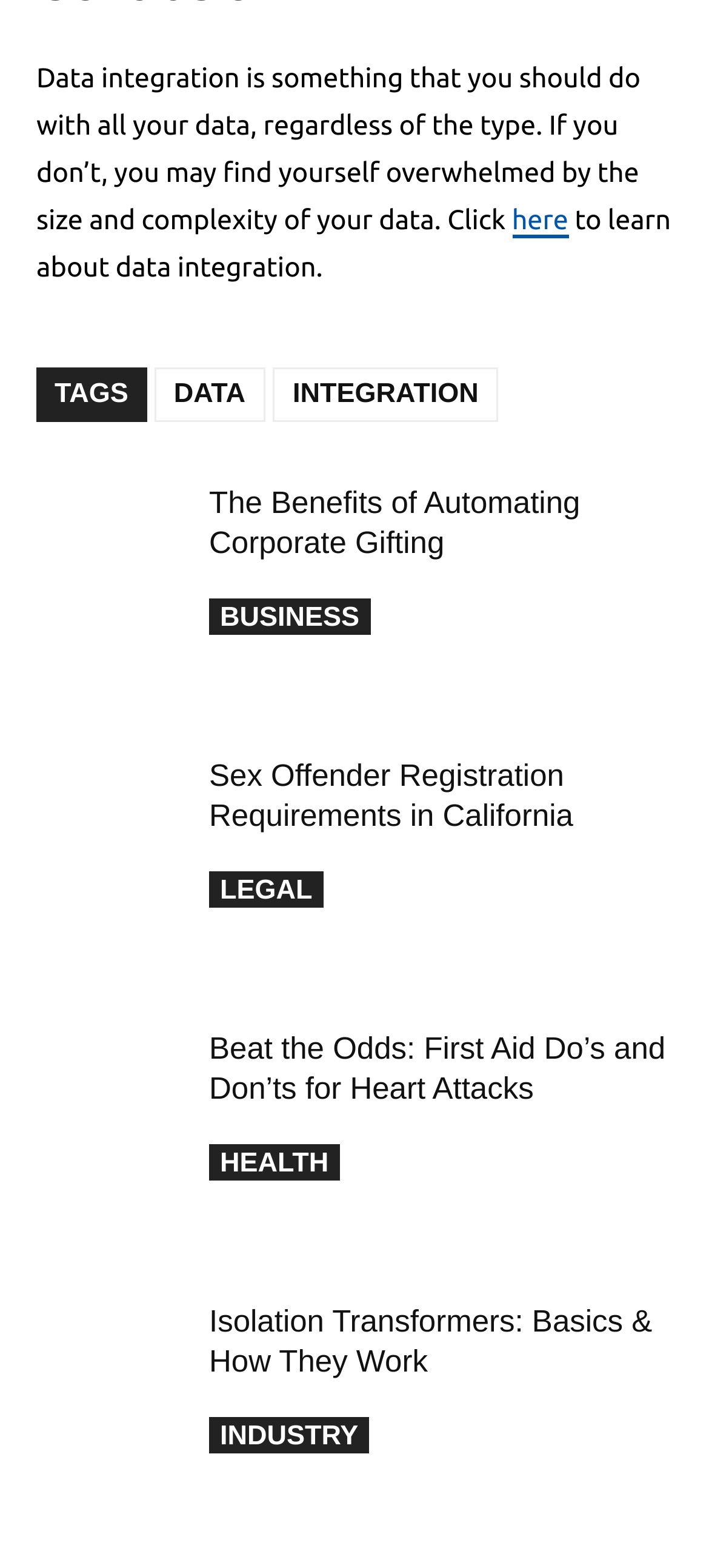How many categories are listed in the footer?
Using the information presented in the image, please offer a detailed response to the question.

I counted the number of links in the footer section, which are 'TAGS', 'DATA', 'INTEGRATION', 'BUSINESS', 'LEGAL', 'HEALTH', and 'INDUSTRY'. There are 7 links, but 'TAGS' is not a category, so I excluded it. The remaining 6 links are grouped into 5 categories.